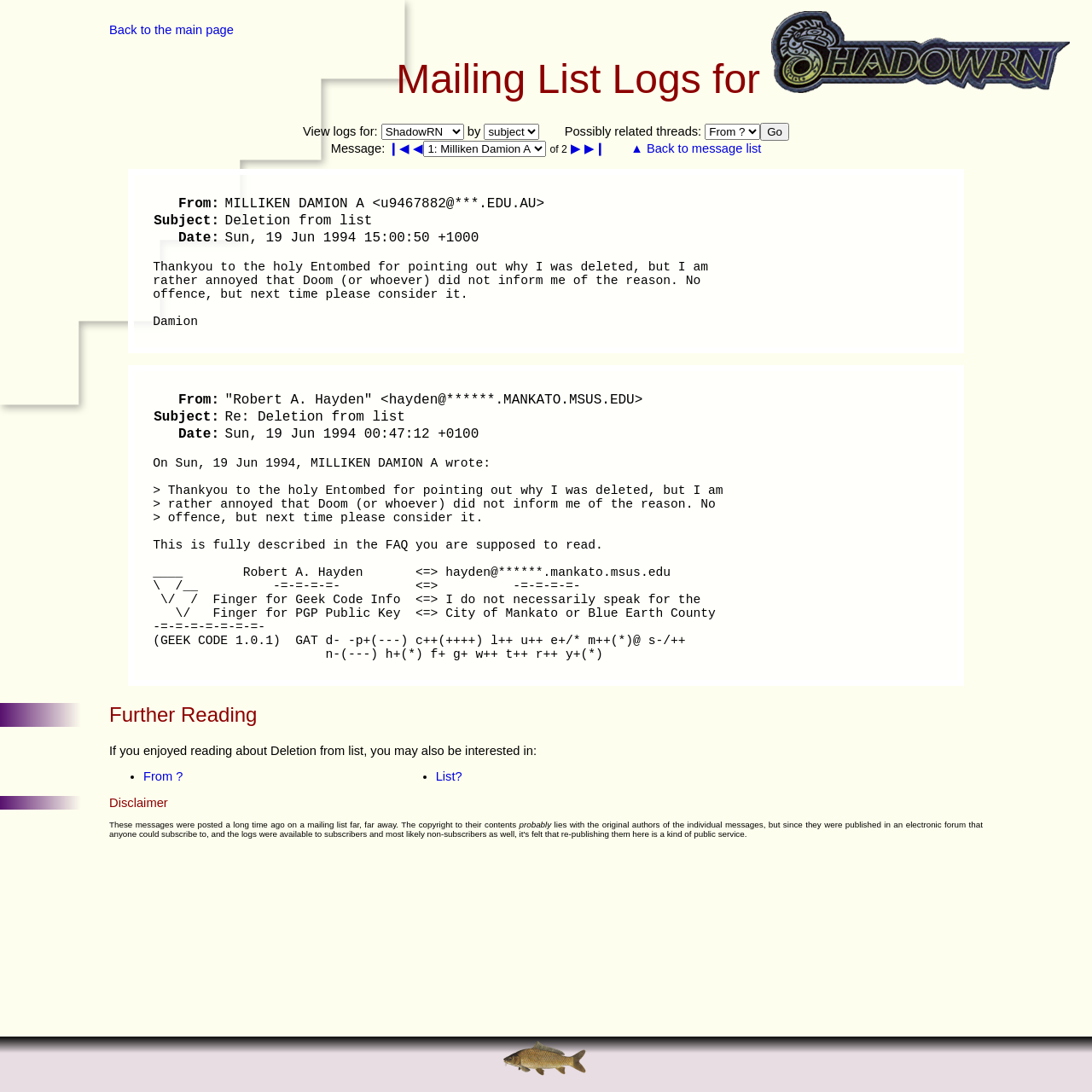Illustrate the webpage with a detailed description.

This webpage appears to be a mailing list archive, specifically a thread titled "Deletion from list". At the top, there is a link to go back to the main page. Below that, there is a heading "Mailing List Logs for ShadowRN" with an image of the ShadowRN logo to the right. 

Underneath, there are several form elements, including a dropdown menu to view logs for a specific list, a combobox to select a specific thread, and a button to go to the selected thread. 

The main content of the page is divided into two sections, each containing a table with information about a message, including the sender, subject, and date. The first section has a message from MILLIKEN DAMION A, and the second section has a response from "Robert A. Hayden". 

Each message section also contains the text of the message, which discusses the deletion of the original sender from a list and the response to it. The response includes a quote of the original message and a reply to it.

At the bottom of the page, there are links to related threads, including "From?" and "List?". There is also a note stating that the messages were posted a long time ago on a mailing list and that the copyright to their contents probably belongs to the original authors. Finally, there is an image of a "Thwap!" logo at the very bottom of the page.